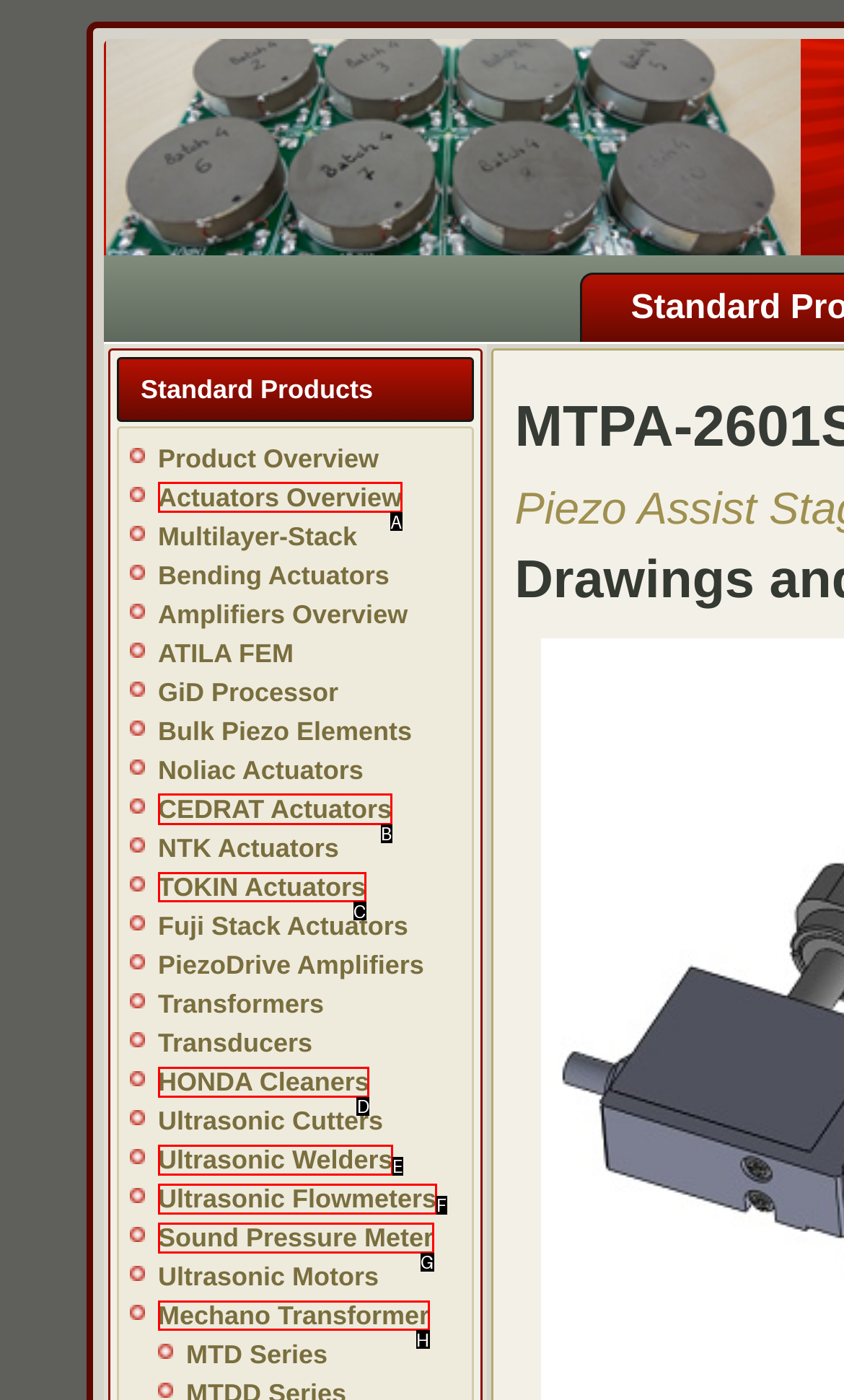From the provided options, pick the HTML element that matches the description: Sound Pressure Meter. Respond with the letter corresponding to your choice.

G